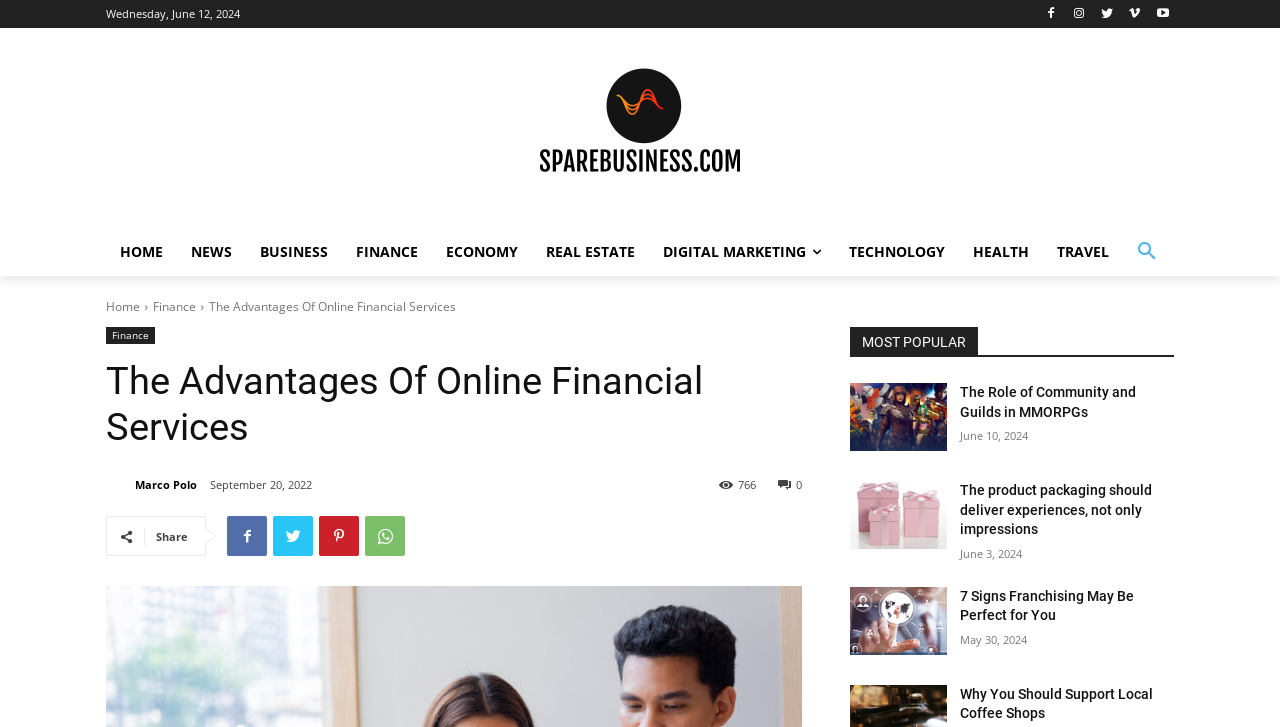What is the date displayed at the top of the webpage?
Using the image, answer in one word or phrase.

Wednesday, June 12, 2024